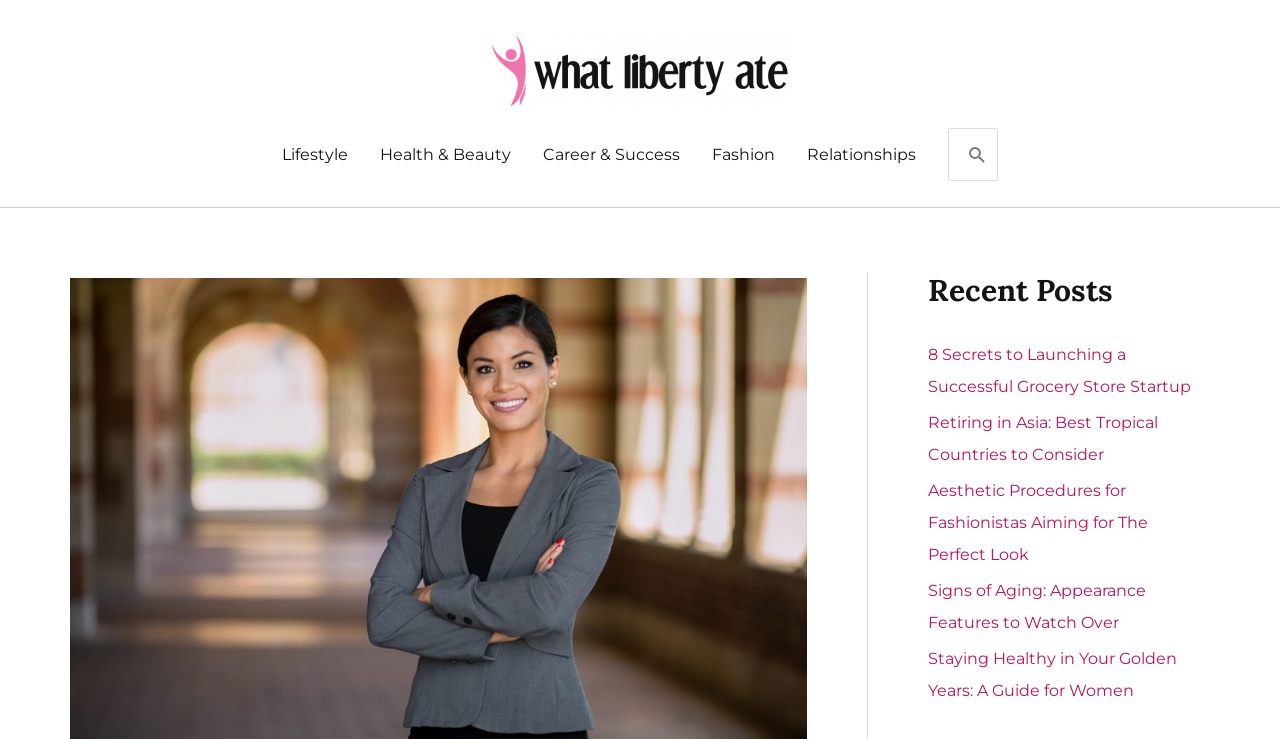Specify the bounding box coordinates for the region that must be clicked to perform the given instruction: "Search for something".

[0.741, 0.175, 0.779, 0.244]